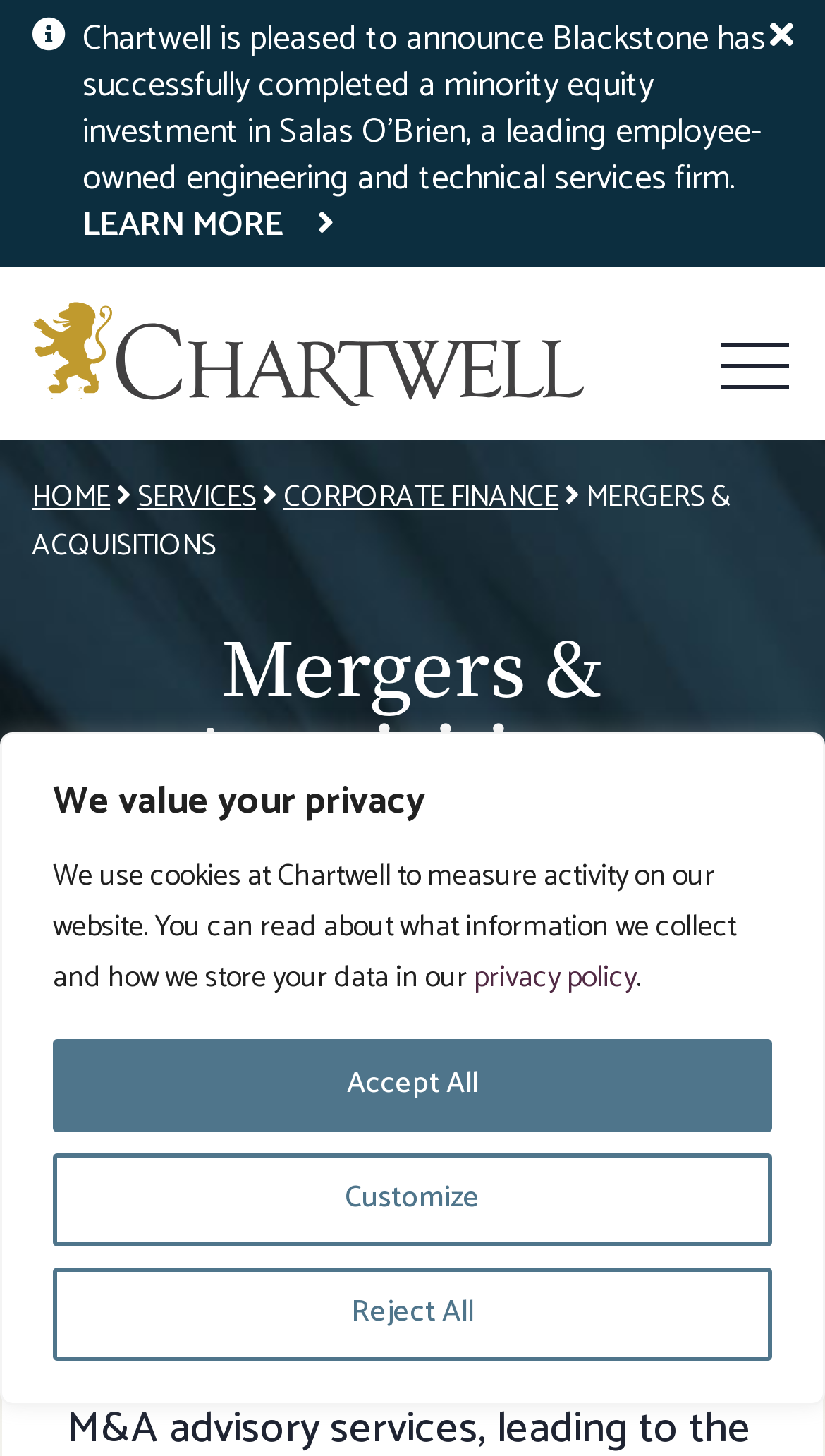Please specify the bounding box coordinates of the clickable region necessary for completing the following instruction: "Visit the HOME page". The coordinates must consist of four float numbers between 0 and 1, i.e., [left, top, right, bottom].

[0.038, 0.326, 0.133, 0.359]